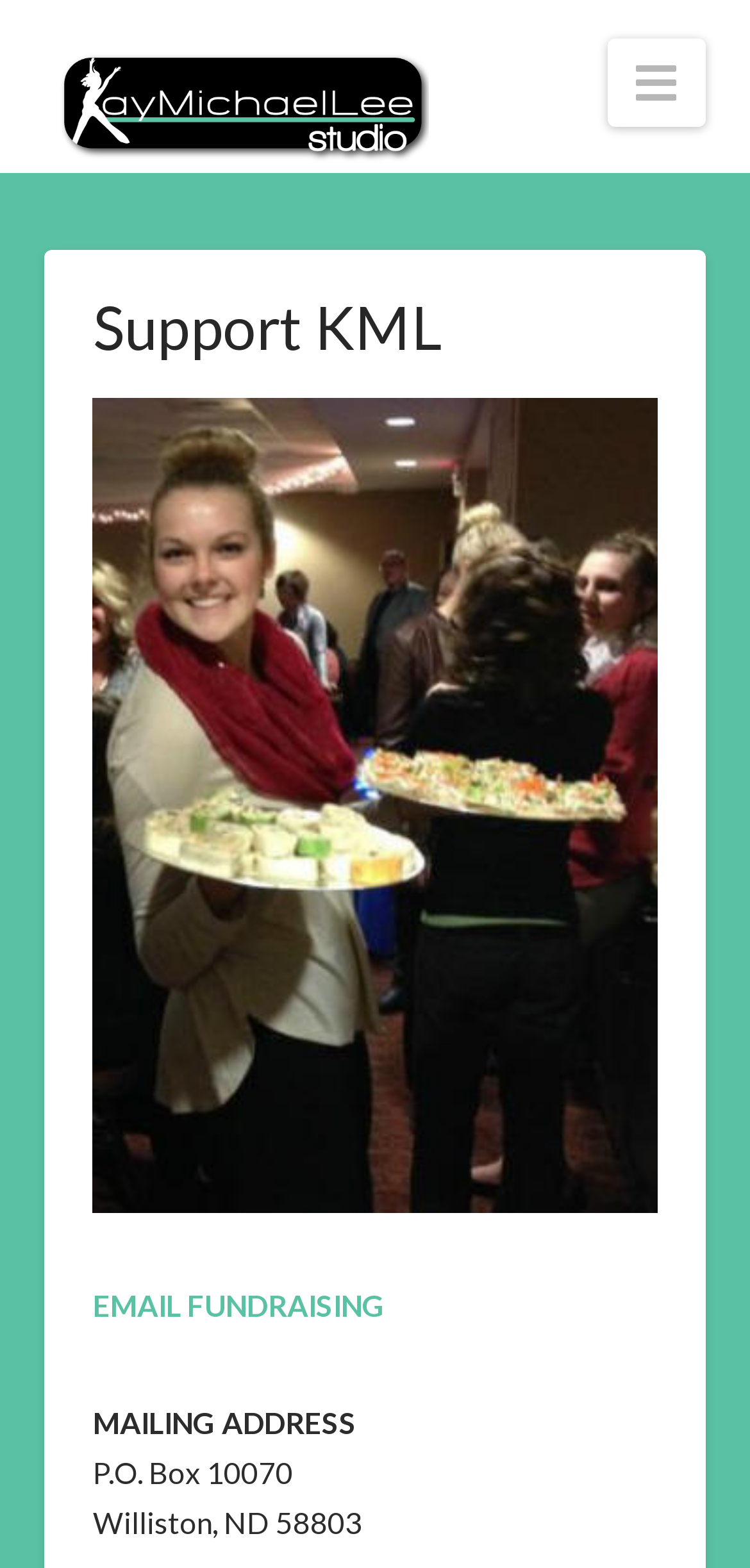What is the name of the studio?
Please look at the screenshot and answer using one word or phrase.

Kay Michael Lee Studio